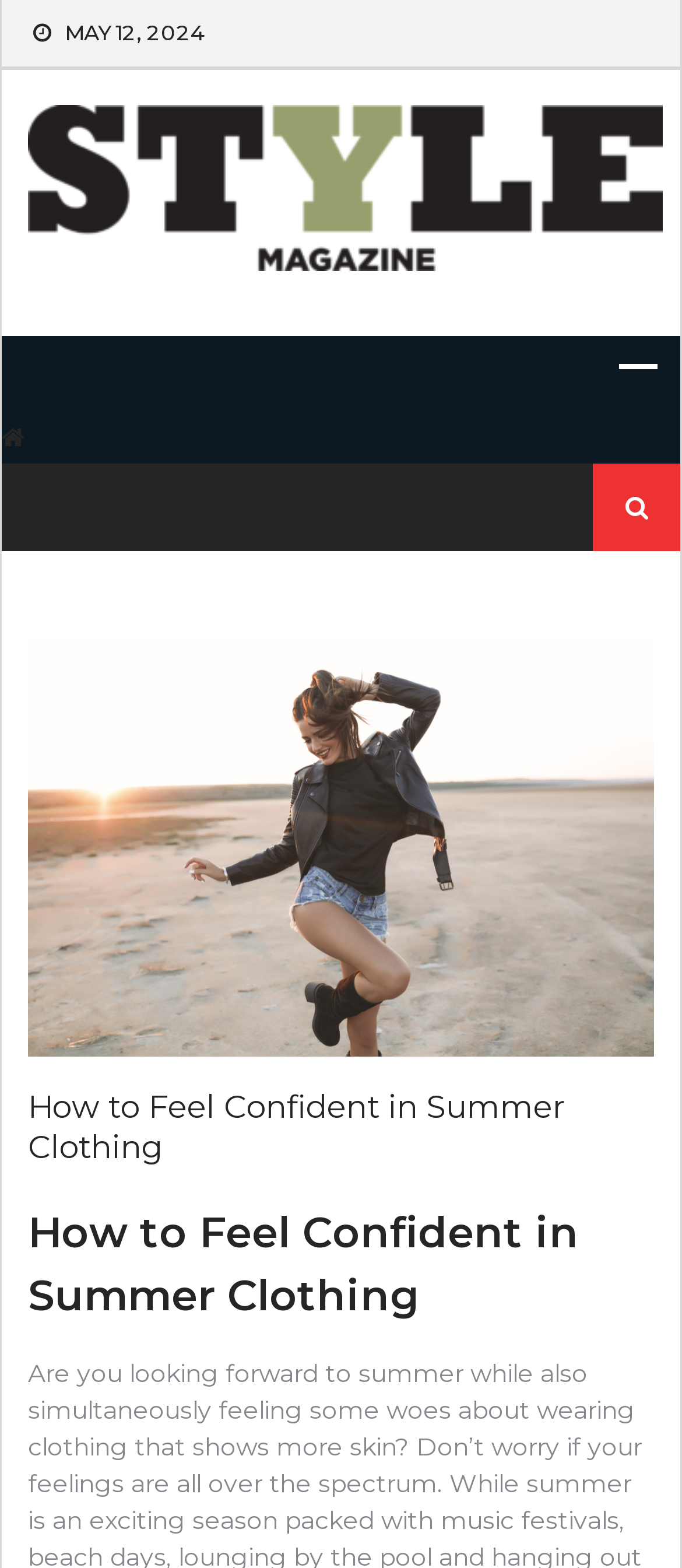Please provide a brief answer to the following inquiry using a single word or phrase:
What is the topic of the article?

Summer clothing confidence